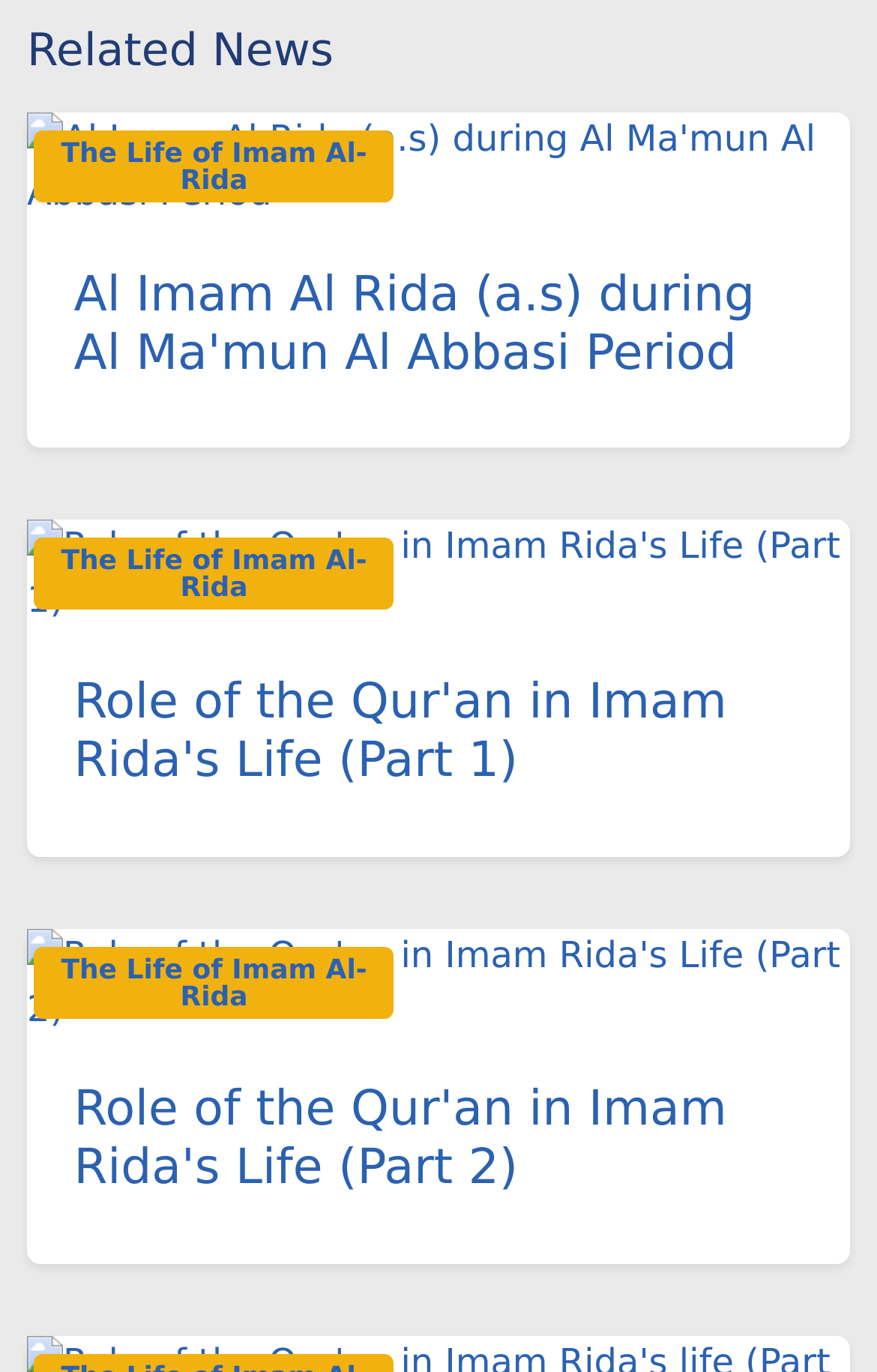Respond to the question below with a single word or phrase: How many news articles are listed on this page?

3